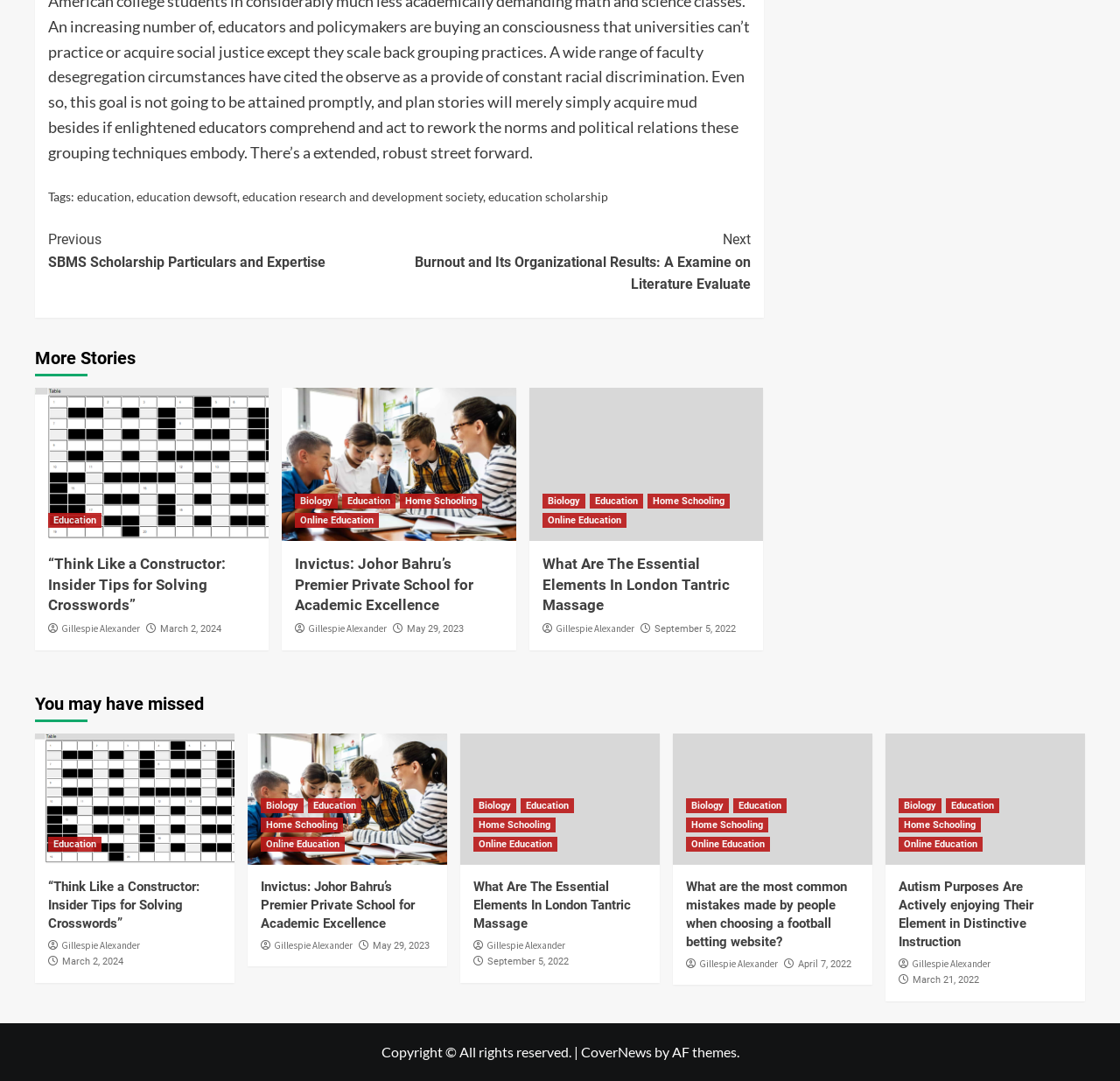Answer this question in one word or a short phrase: How many figures are on the webpage?

6